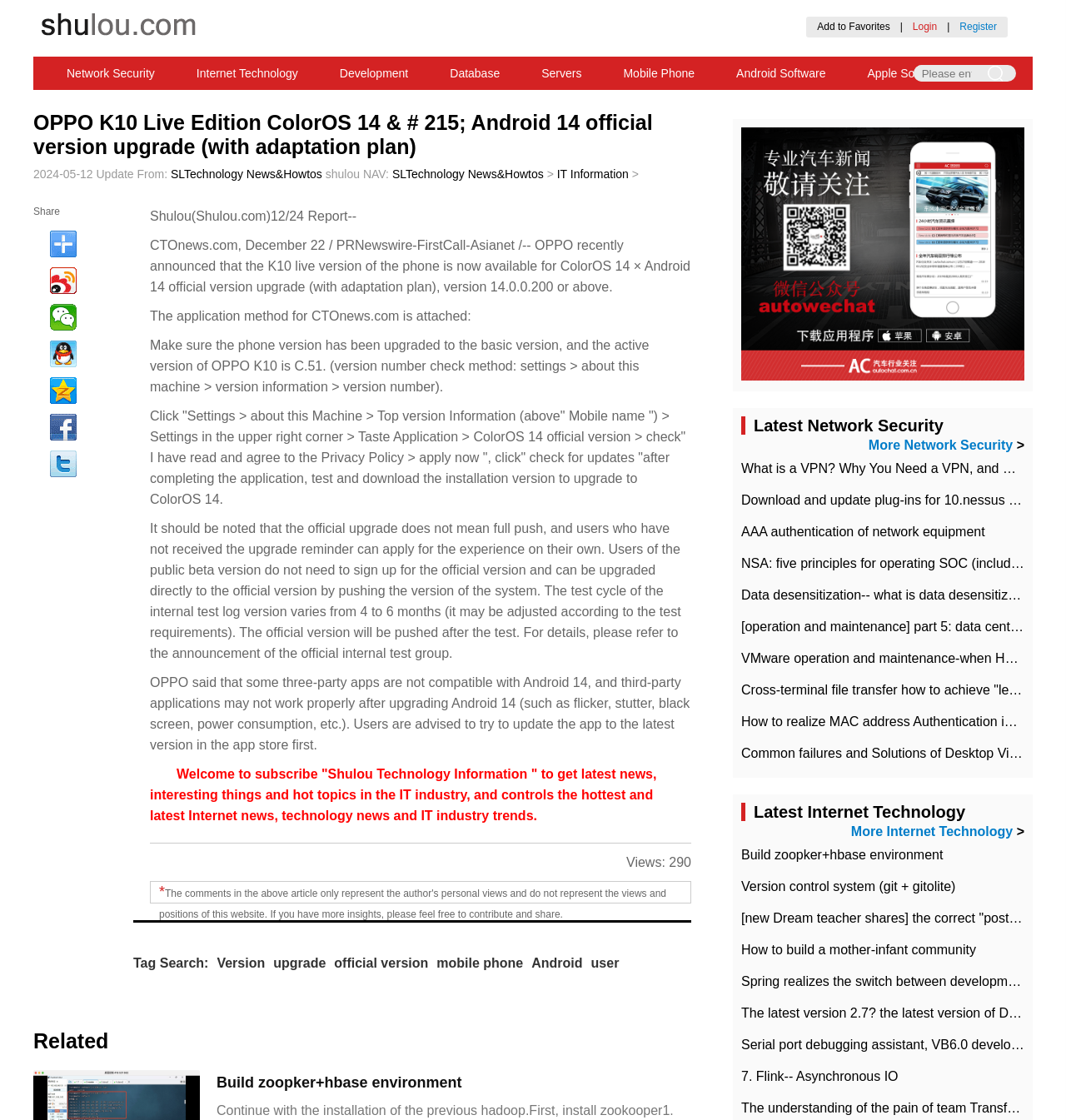Identify the bounding box coordinates for the region to click in order to carry out this instruction: "Login". Provide the coordinates using four float numbers between 0 and 1, formatted as [left, top, right, bottom].

[0.856, 0.019, 0.879, 0.029]